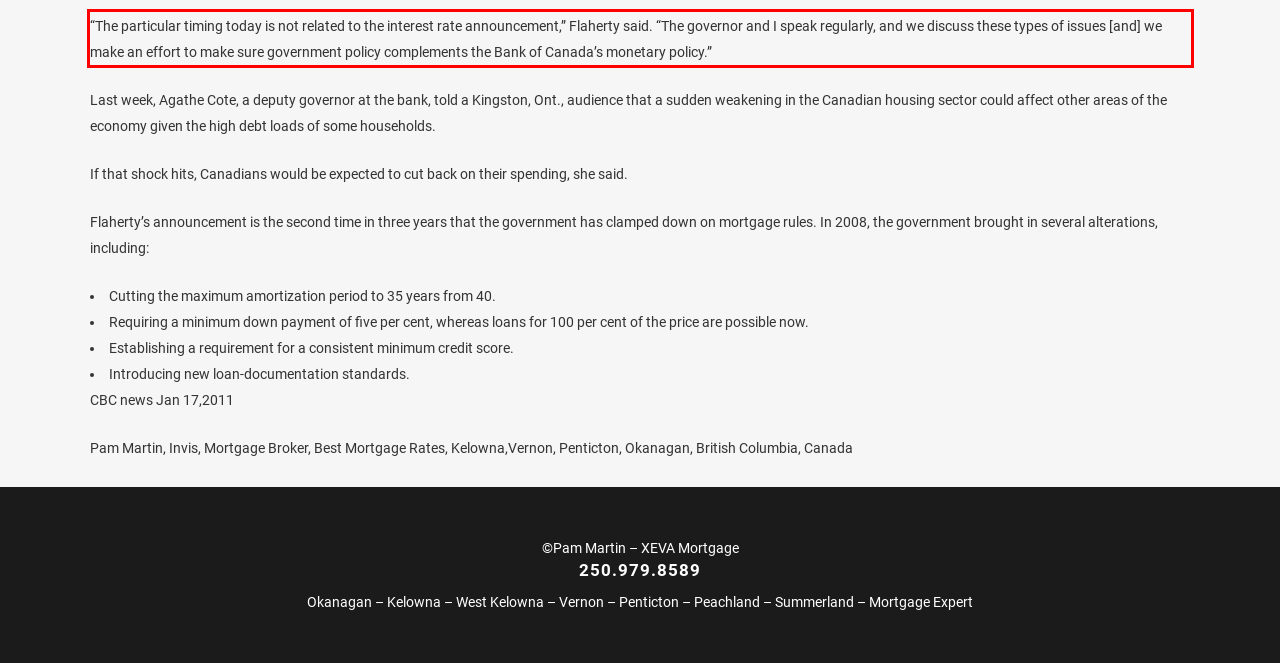Given a screenshot of a webpage containing a red rectangle bounding box, extract and provide the text content found within the red bounding box.

“The particular timing today is not related to the interest rate announcement,” Flaherty said. “The governor and I speak regularly, and we discuss these types of issues [and] we make an effort to make sure government policy complements the Bank of Canada’s monetary policy.”